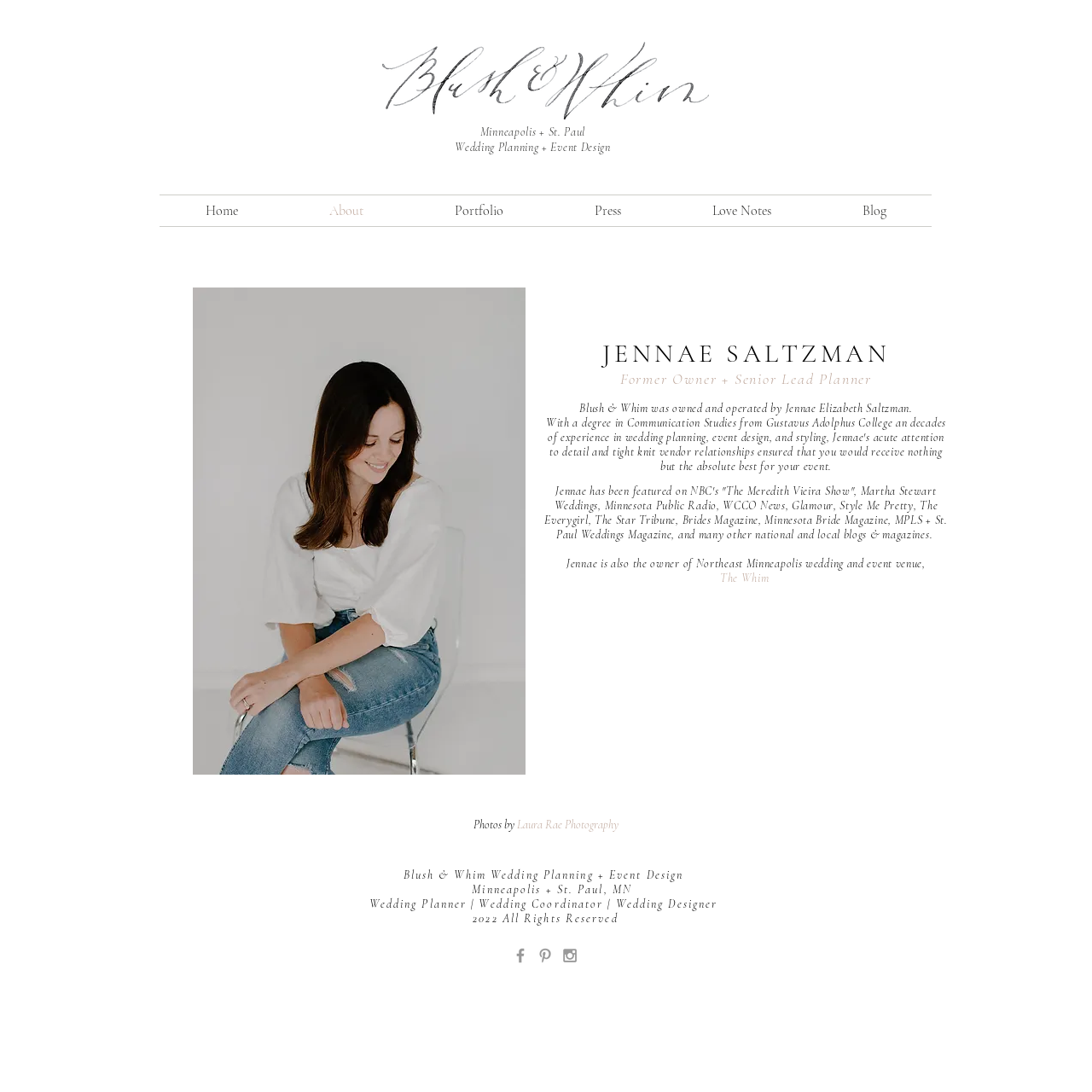Find the bounding box coordinates of the clickable region needed to perform the following instruction: "Click the main logo". The coordinates should be provided as four float numbers between 0 and 1, i.e., [left, top, right, bottom].

[0.341, 0.038, 0.658, 0.109]